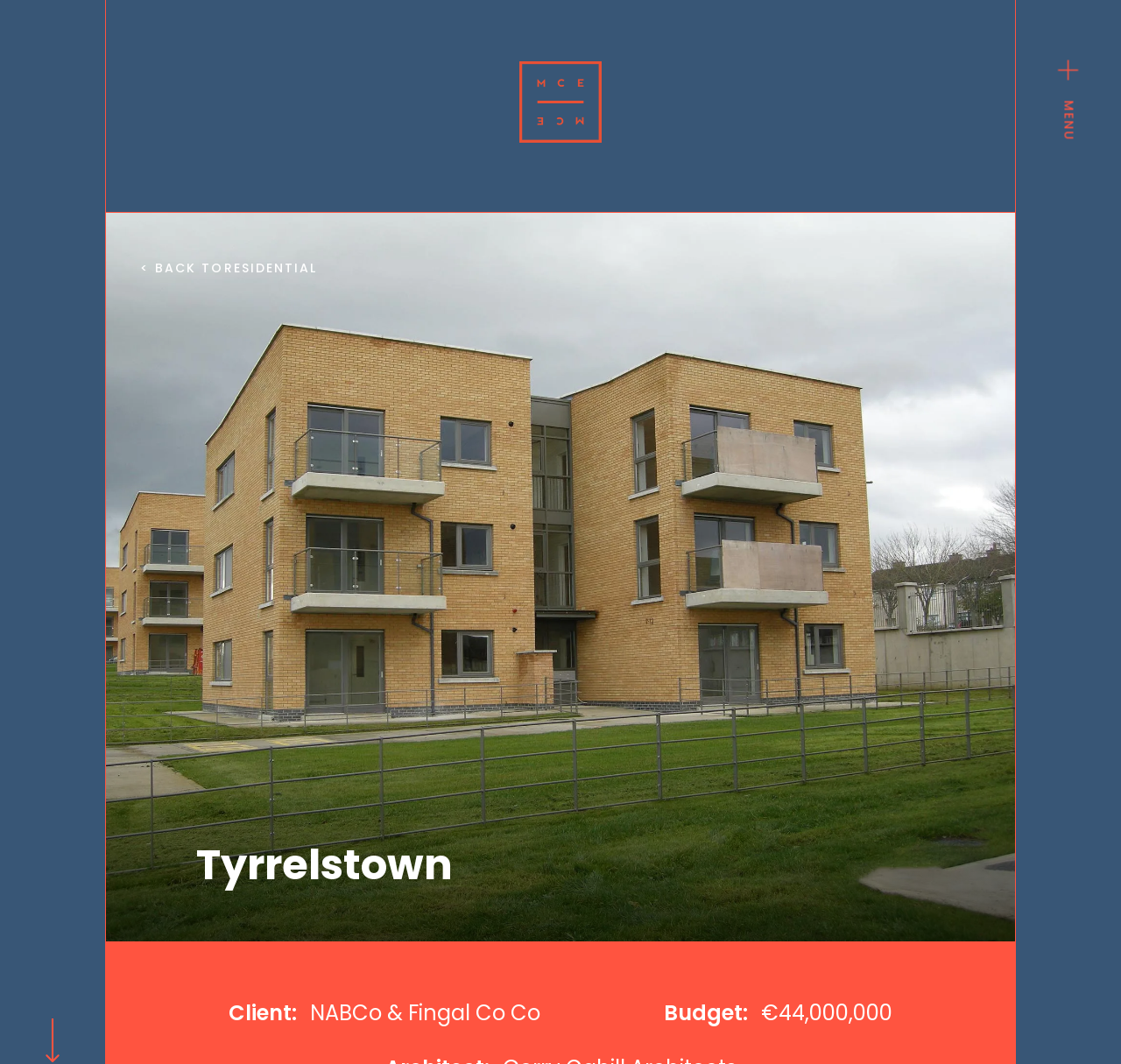What is the name of the development project?
Answer the question with a detailed explanation, including all necessary information.

I inferred this answer by looking at the heading element 'Tyrrelstown' which is prominently displayed on the webpage, indicating that it is the name of the development project.